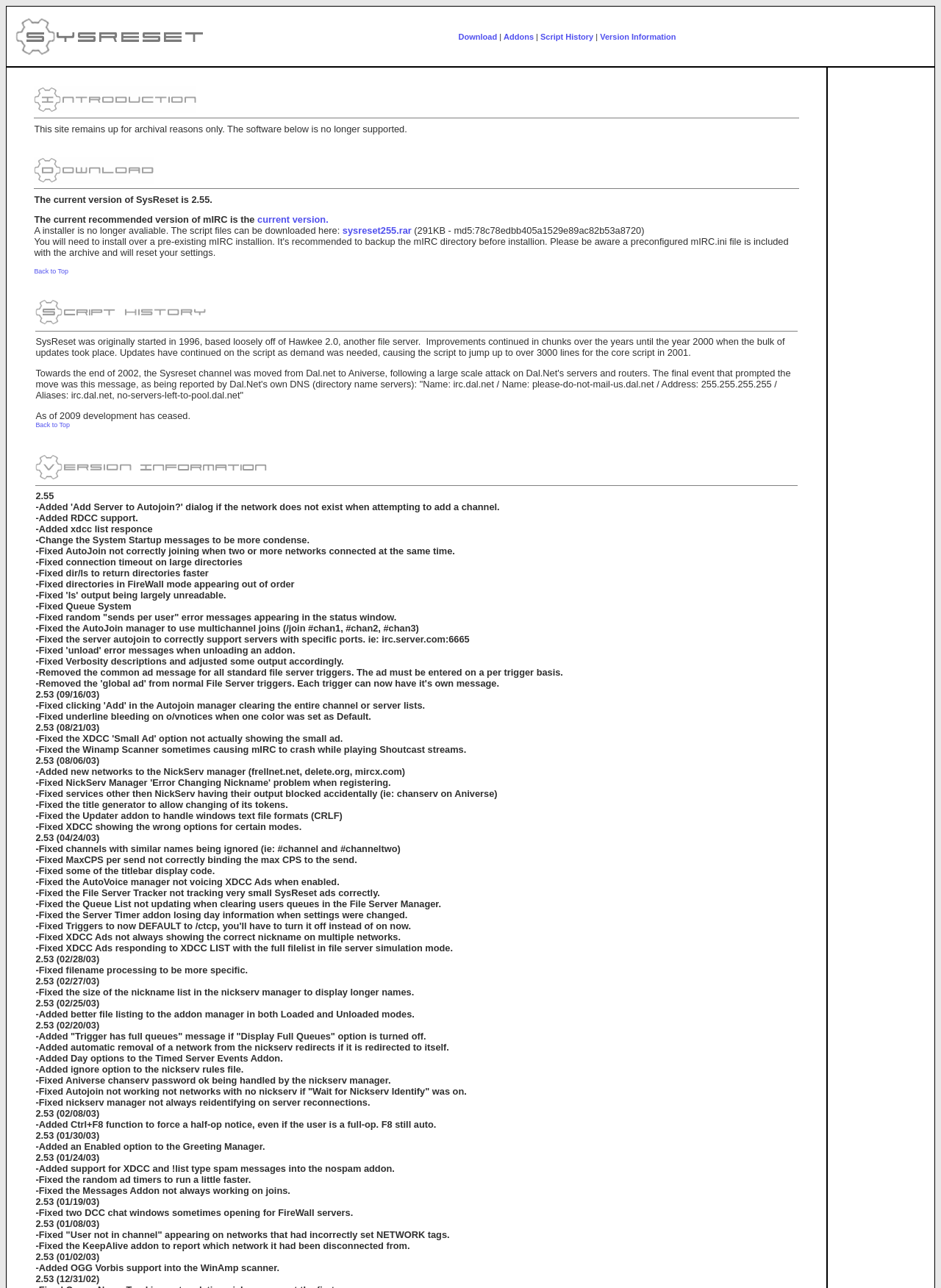Provide a thorough description of this webpage.

The webpage is about SysReset FileServer for IRC Relay Chat. At the top, there is a logo and a navigation menu with links to "Download", "Addons", "Script History", and "Version Information". Below the navigation menu, there is an introduction section that explains the purpose of the site, which is to provide archival reasons only, and that the software is no longer supported.

The main content of the page is divided into three sections. The first section is about downloading the software, which provides information about the current version of SysReset, the recommended version of mIRC, and a link to download the script files. There is also a warning about installing the script over a pre-existing mIRC installation and the importance of backing up the mIRC directory before installation.

The second section is about the script history, which provides a brief overview of the development of SysReset from 1996 to 2009. There is also a link to go back to the top of the page.

The third section is about version information, which lists the changes made to the script from version 2.55 to 2.53, including bug fixes, new features, and improvements. There are multiple entries for each version, with detailed descriptions of the changes made.

Throughout the page, there are images and separators that break up the content and make it easier to read. There are also links to go back to the top of the page scattered throughout the content.